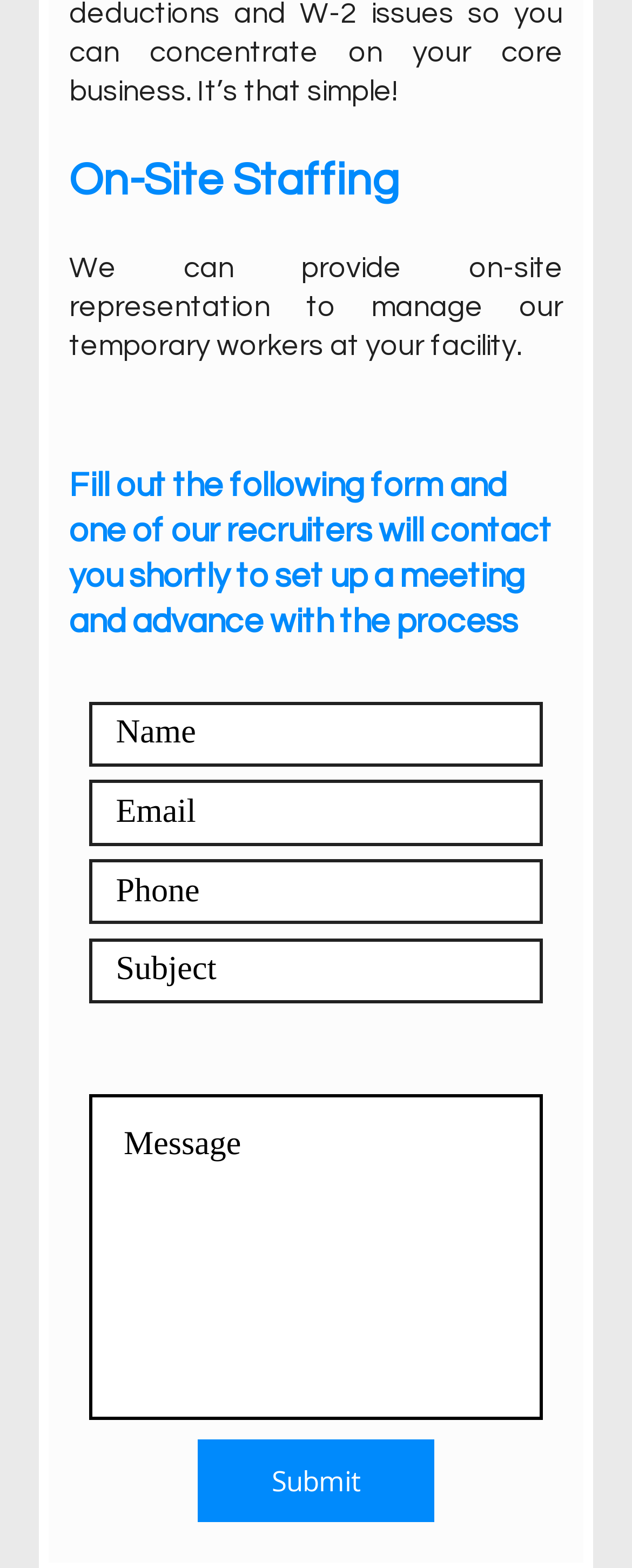Observe the image and answer the following question in detail: What is the phone number?

I found the phone number in the link element with the text '475-212-8450' which is located at the bottom of the webpage.